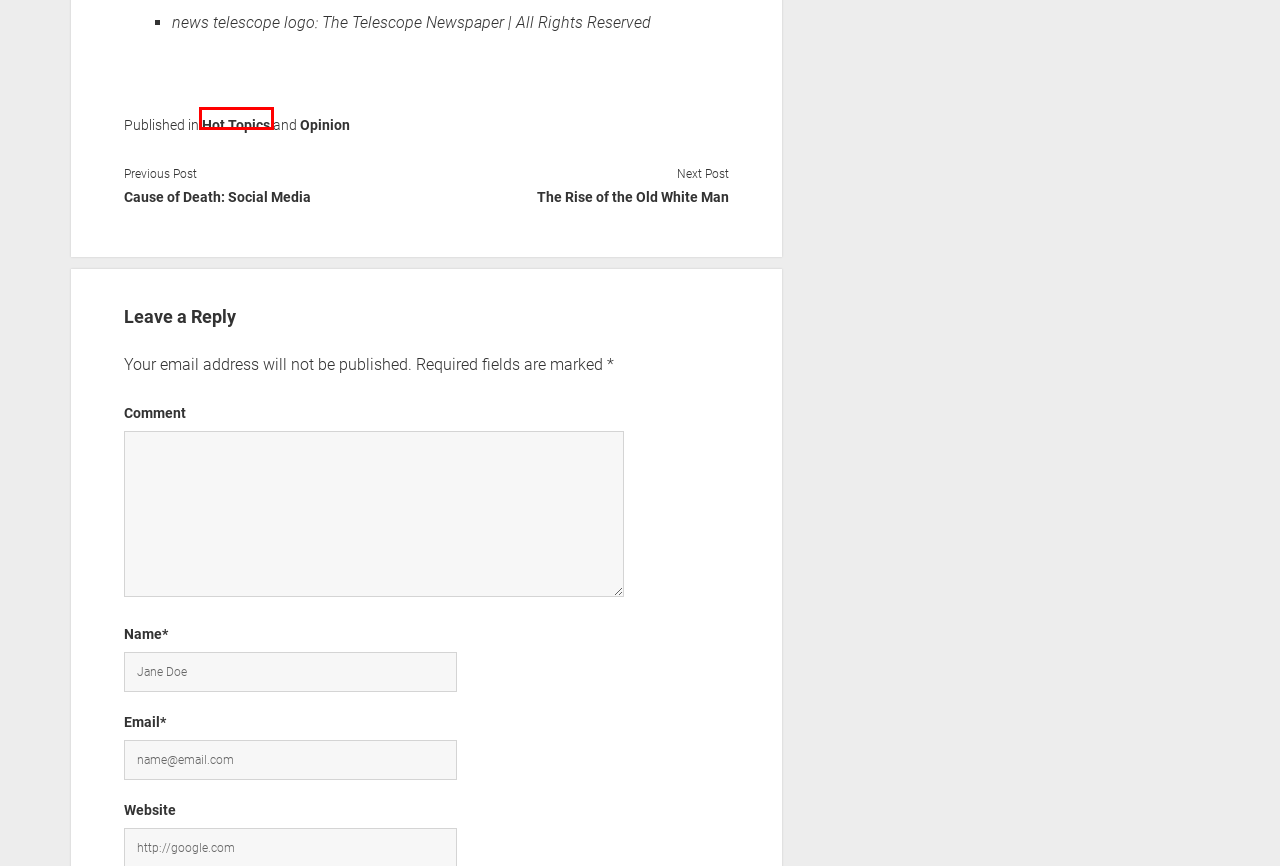Analyze the screenshot of a webpage that features a red rectangle bounding box. Pick the webpage description that best matches the new webpage you would see after clicking on the element within the red bounding box. Here are the candidates:
A. Opinion – The Telescope
B. About – The Telescope
C. Arts & Culture – The Telescope
D. Impact Magazine |
E. Bethany Nash – The Telescope
F. The Rise of the Old White Man – The Telescope
G. Hot Topics – The Telescope
H. Cause of Death: Social Media – The Telescope

G